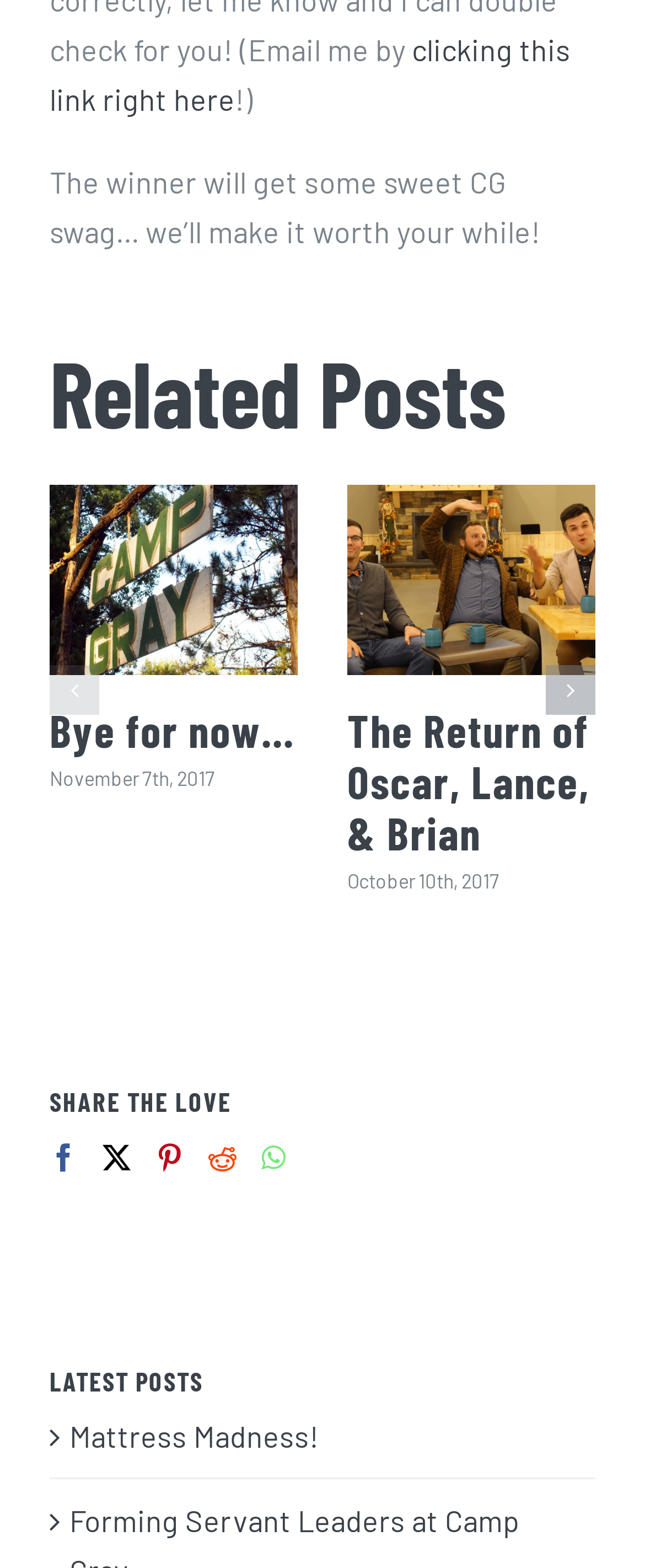Please find the bounding box coordinates of the section that needs to be clicked to achieve this instruction: "Read the PRIVACY POLICY".

None